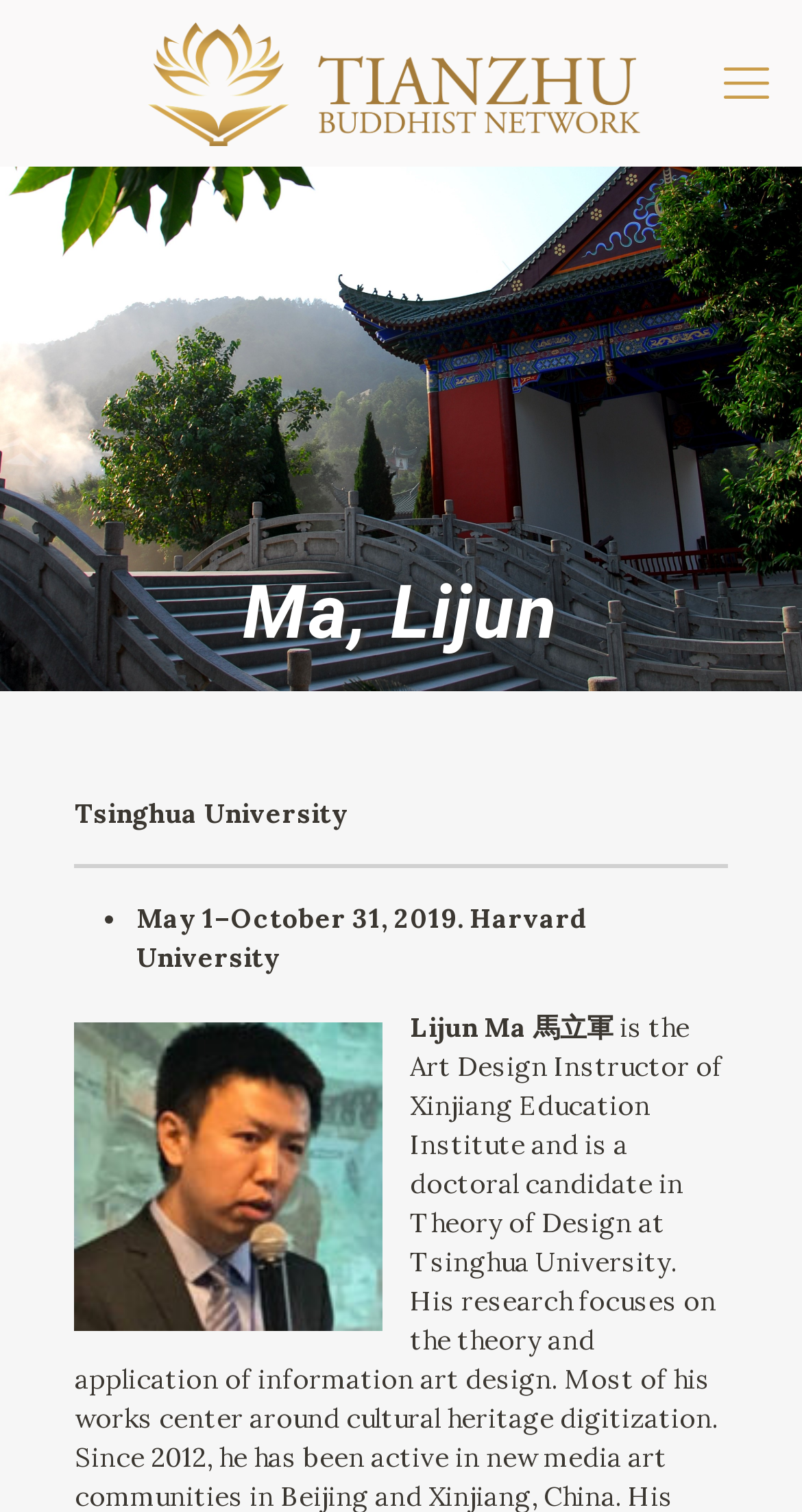What is the purpose of the link 'Tianzhu Gold Short Signature'?
Using the picture, provide a one-word or short phrase answer.

Unknown